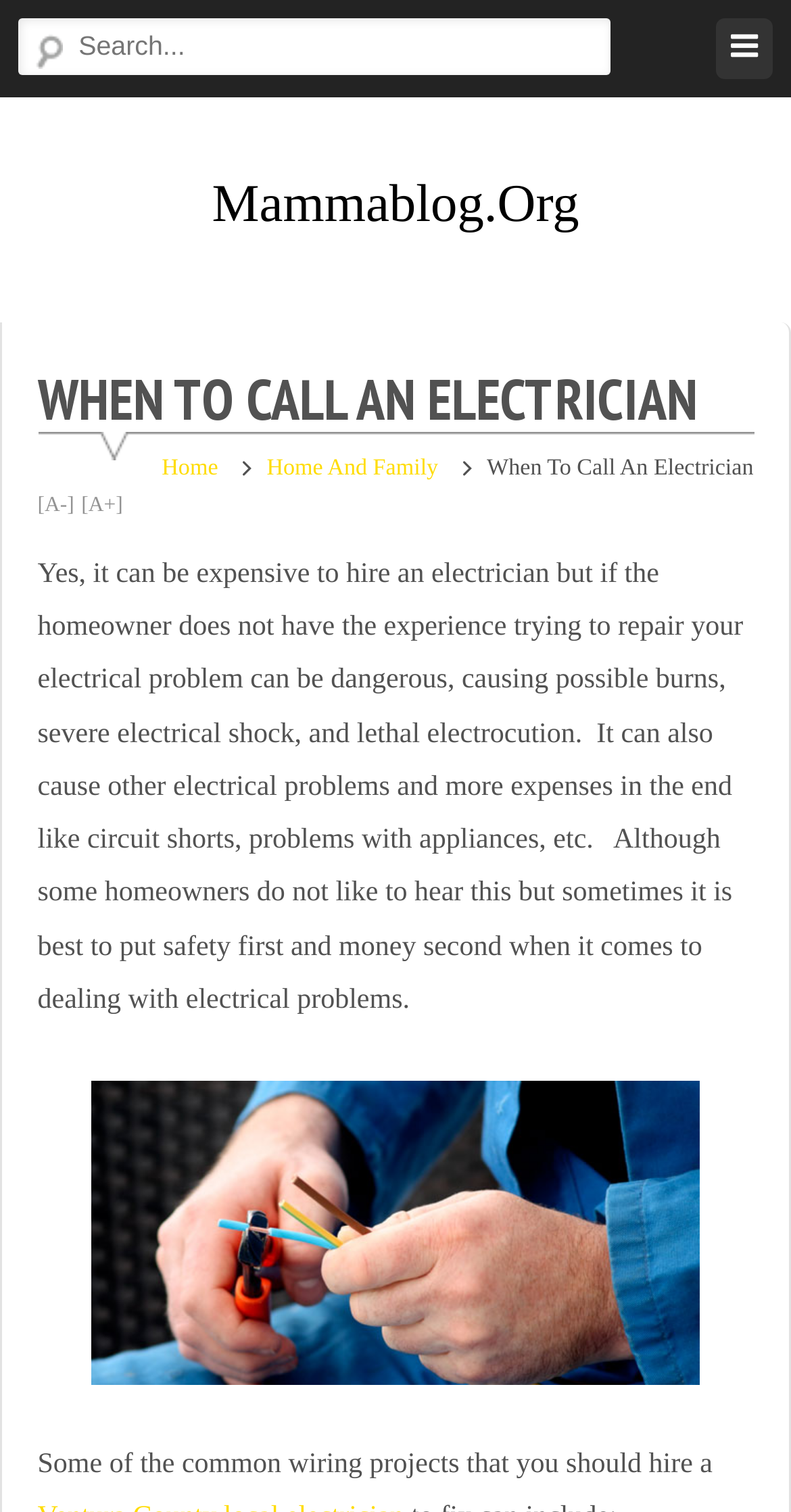Using the webpage screenshot, find the UI element described by name="s" placeholder="Search...". Provide the bounding box coordinates in the format (top-left x, top-left y, bottom-right x, bottom-right y), ensuring all values are floating point numbers between 0 and 1.

[0.022, 0.012, 0.772, 0.05]